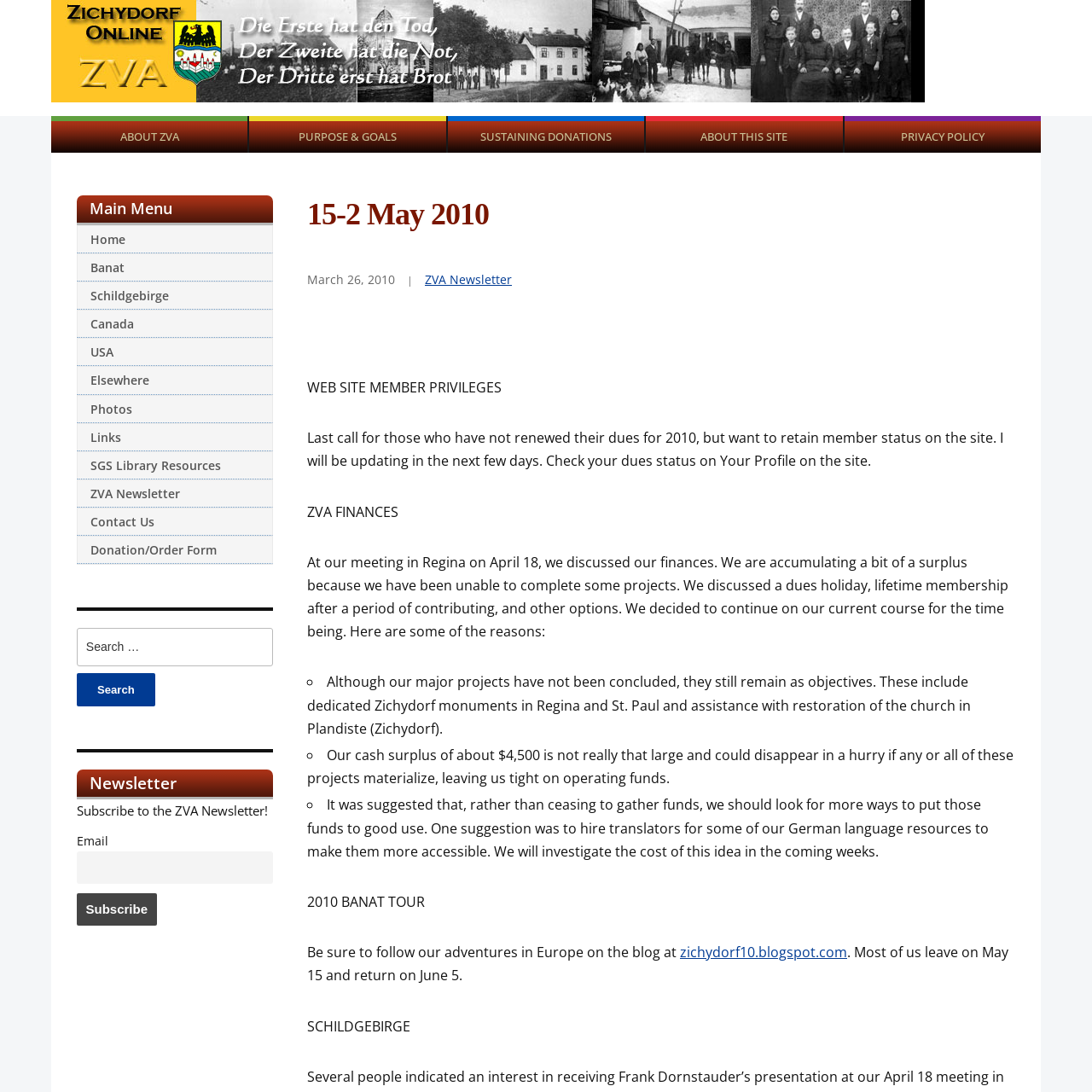Provide a single word or phrase answer to the question: 
What is the date range of the 2010 tour?

May 15 to June 5